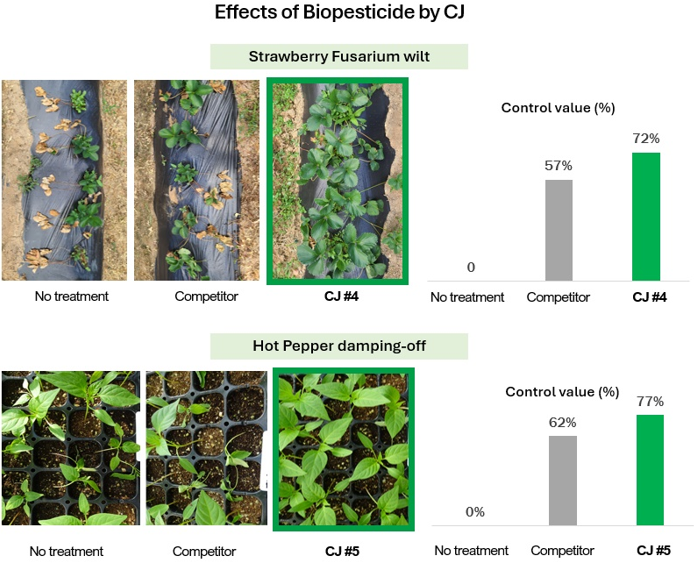What is the control value of CJ #4?
By examining the image, provide a one-word or phrase answer.

72%